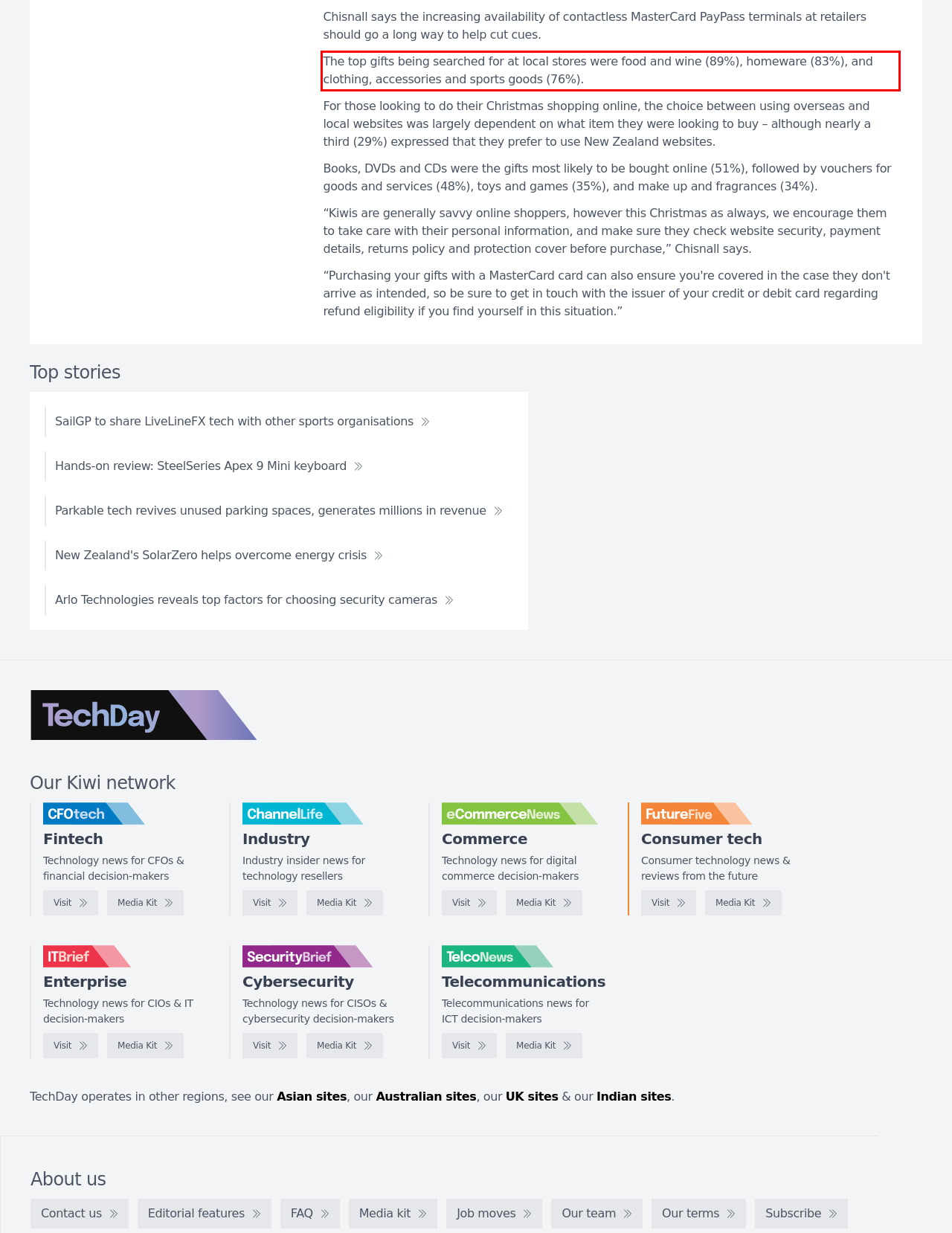You have a webpage screenshot with a red rectangle surrounding a UI element. Extract the text content from within this red bounding box.

The top gifts being searched for at local stores were food and wine (89%), homeware (83%), and clothing, accessories and sports goods (76%).